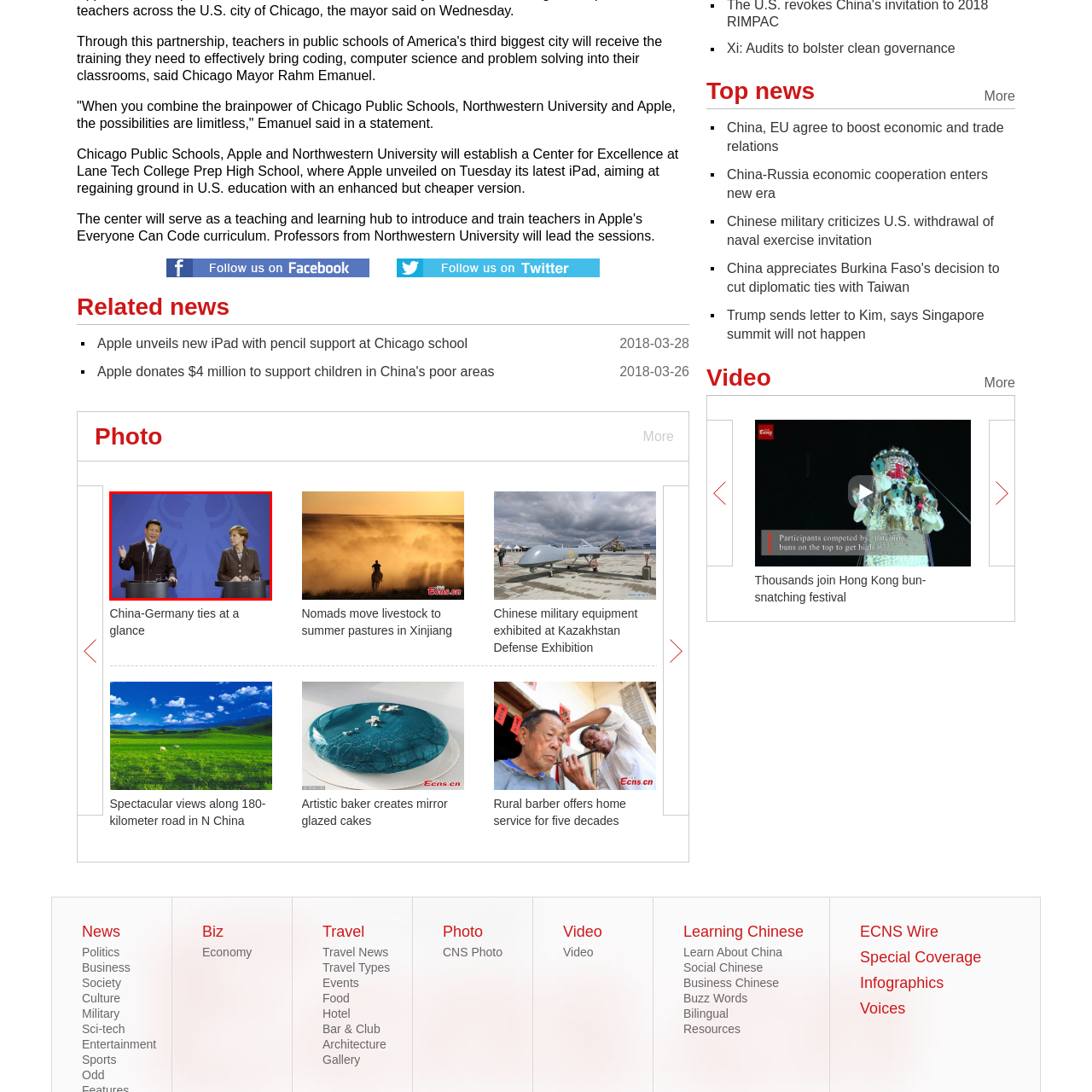What is the nationality of the emblem in the backdrop?
Observe the image marked by the red bounding box and generate a detailed answer to the question.

The caption states that the backdrop features 'Germany's national emblem', implying that the emblem is of German nationality.